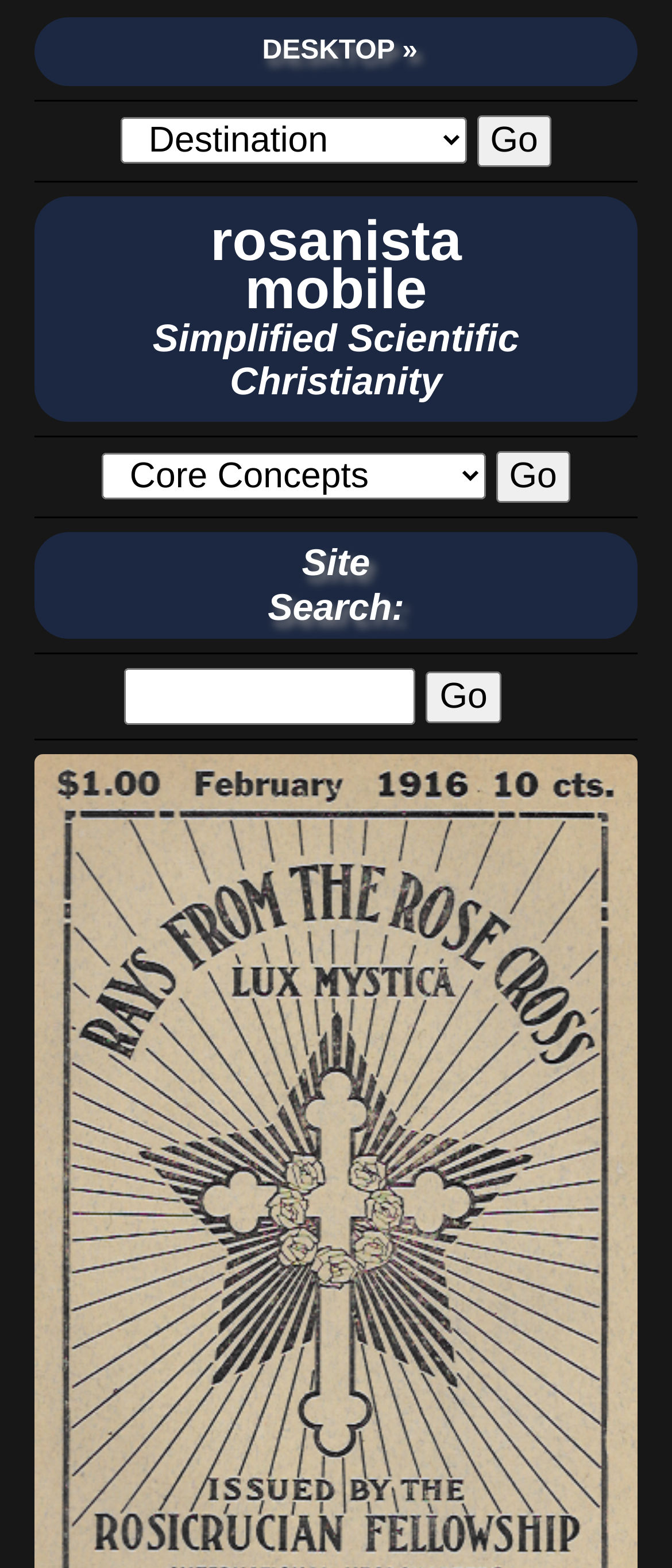Find and specify the bounding box coordinates that correspond to the clickable region for the instruction: "click the 'Go' button to search".

[0.634, 0.428, 0.746, 0.461]